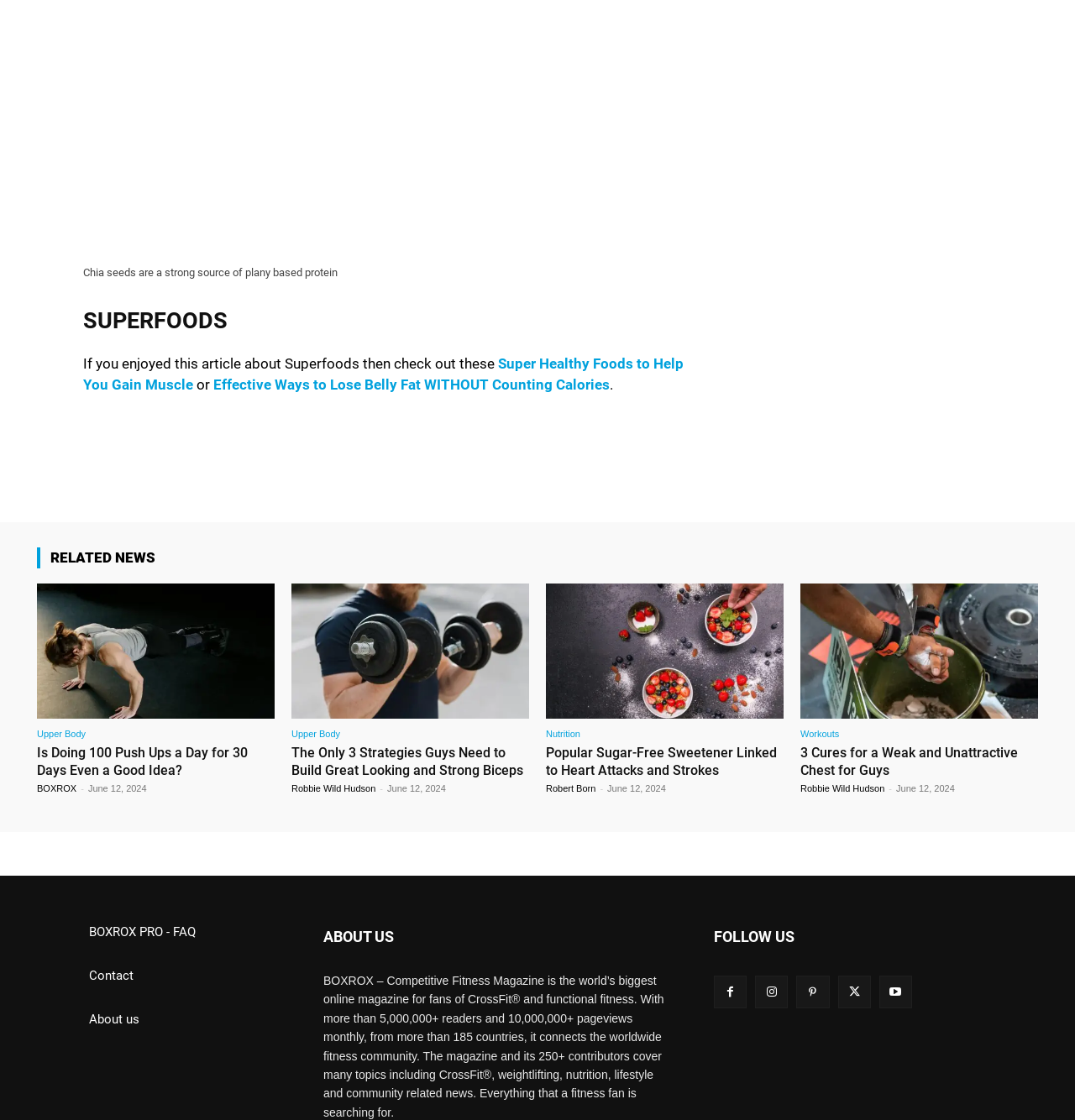Please respond to the question with a concise word or phrase:
What is the main topic of this webpage?

Superfoods